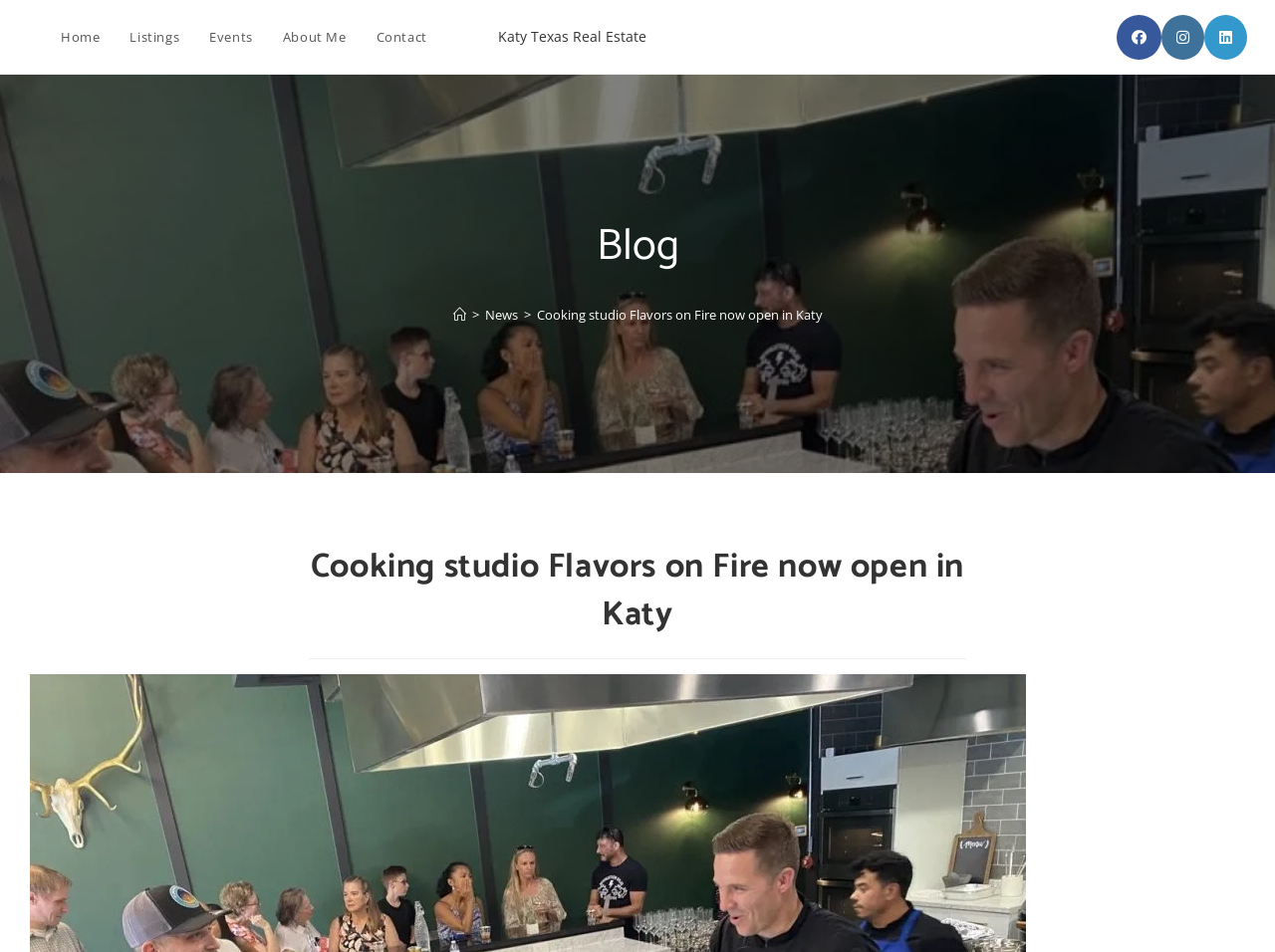What type of classes does Flavors on Fire offer?
Examine the image and give a concise answer in one word or a short phrase.

Hands-on classes